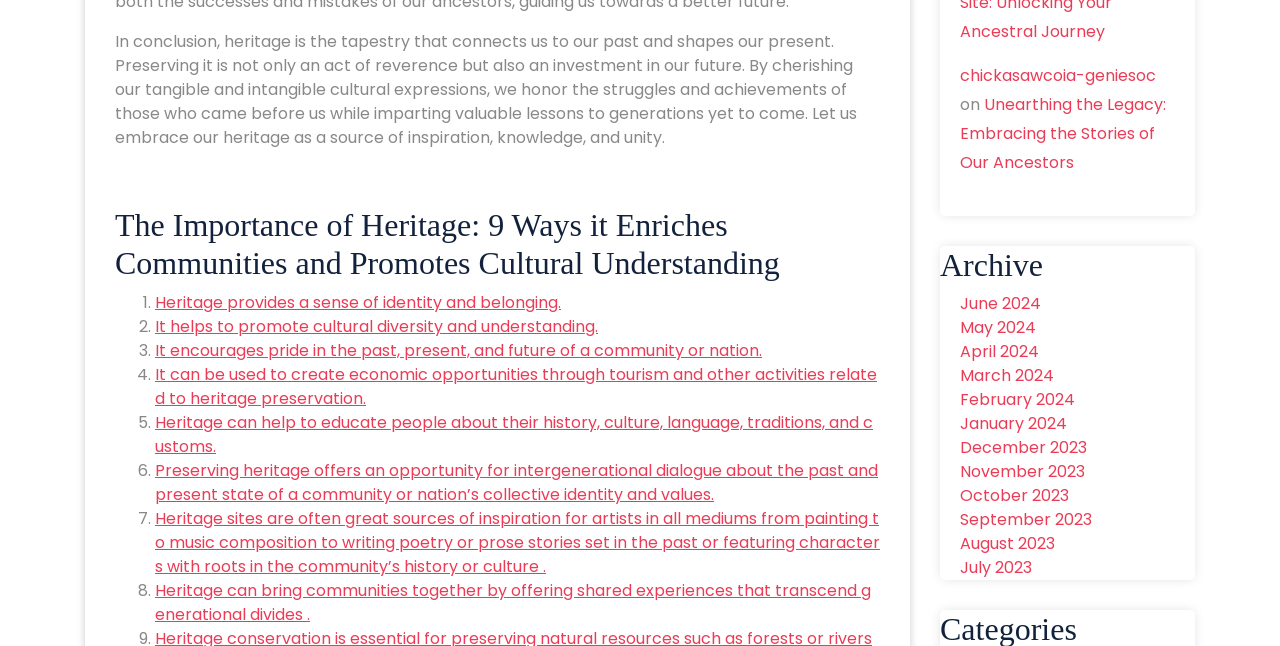Identify the bounding box for the UI element specified in this description: "chickasawcoia-geniesoc". The coordinates must be four float numbers between 0 and 1, formatted as [left, top, right, bottom].

[0.75, 0.1, 0.903, 0.135]